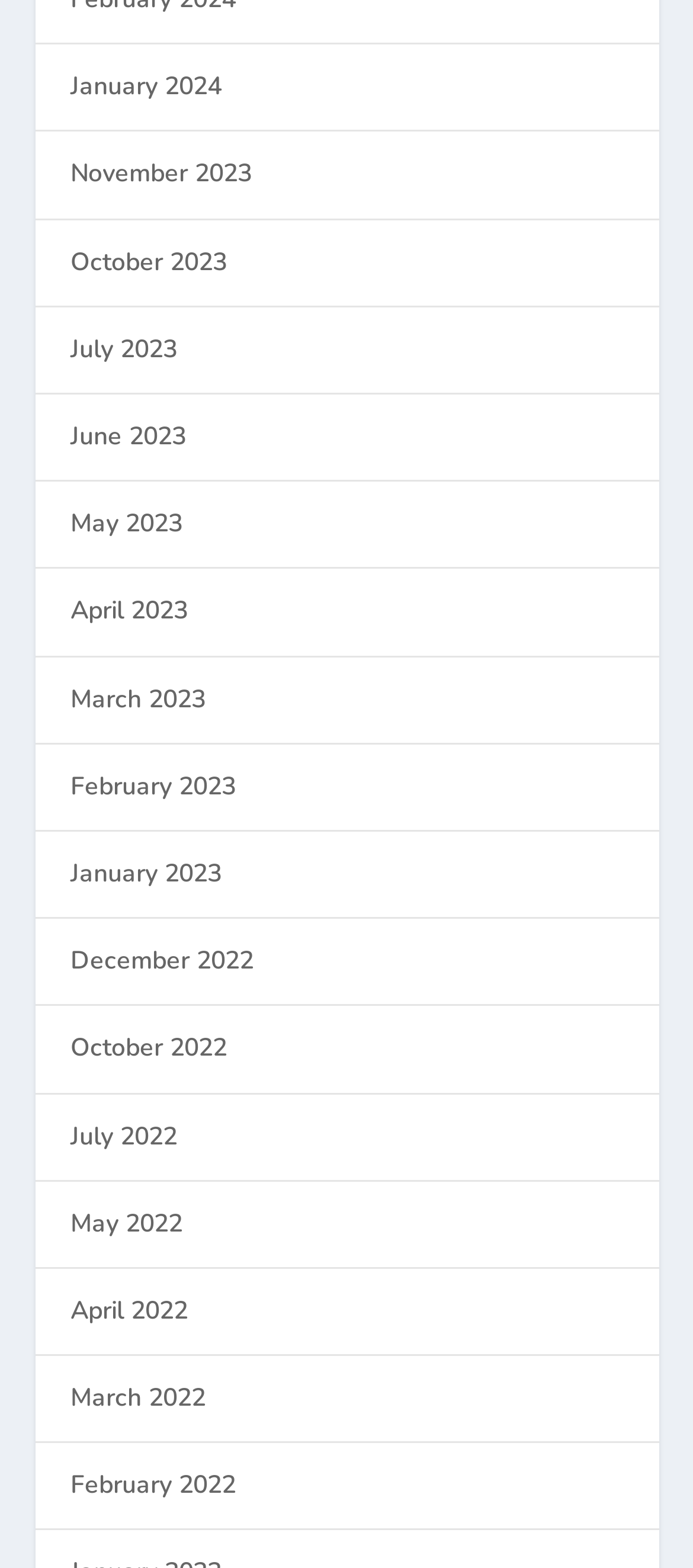Provide your answer in a single word or phrase: 
What is the latest month listed?

January 2024